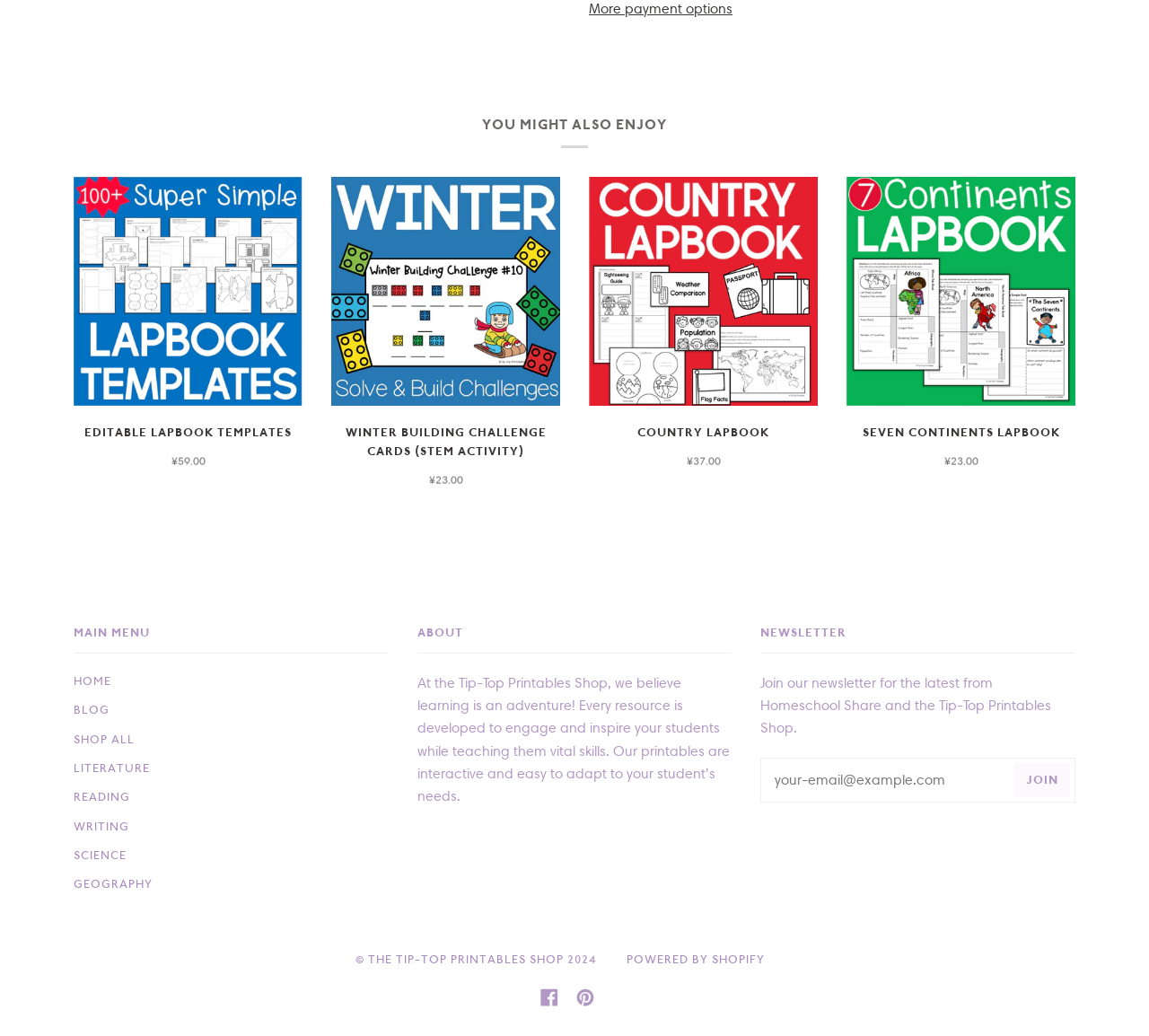Identify the bounding box coordinates of the element that should be clicked to fulfill this task: "Click on the 'JOIN' button to subscribe to the newsletter". The coordinates should be provided as four float numbers between 0 and 1, i.e., [left, top, right, bottom].

[0.883, 0.737, 0.931, 0.77]